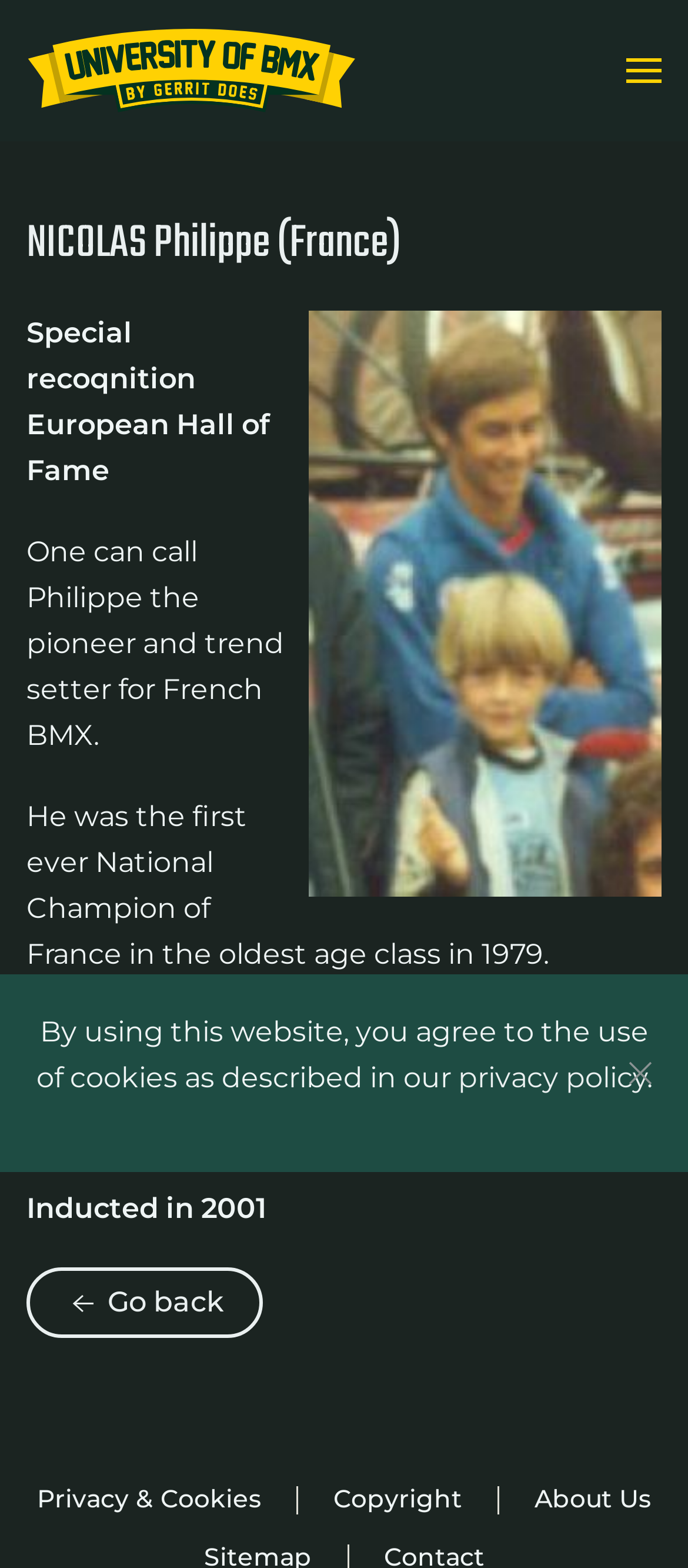Generate a comprehensive description of the webpage content.

This webpage is dedicated to the European history of BMX, specifically highlighting the achievements of NICOLAS Philippe from France. At the top left corner, there is a link to skip to the main content, and next to it, a link to go back to the home page, accompanied by an image of the University of BMX. On the top right corner, there is a button to open the menu, with an icon next to it.

The main content section starts below these top elements, with a heading that displays NICOLAS Philippe's name. Below the heading, there is a large image of Philippe Nicolas of France with young Pieter Does from Holland in 1980. 

The text content is divided into several paragraphs, which describe Philippe's achievements, including being the first National Champion of France in 1979 and competing in the AVRO GOLD CUP TV event in 1980. There is also a mention of his induction into the European Hall of Fame in 2001.

At the bottom of the page, there are several links, including "Go back", "Privacy & Cookies", "Copyright", and "About Us". Additionally, there is a static text that informs users about the use of cookies on the website, with a link to the privacy policy. A "Close" button is also present, accompanied by an icon.